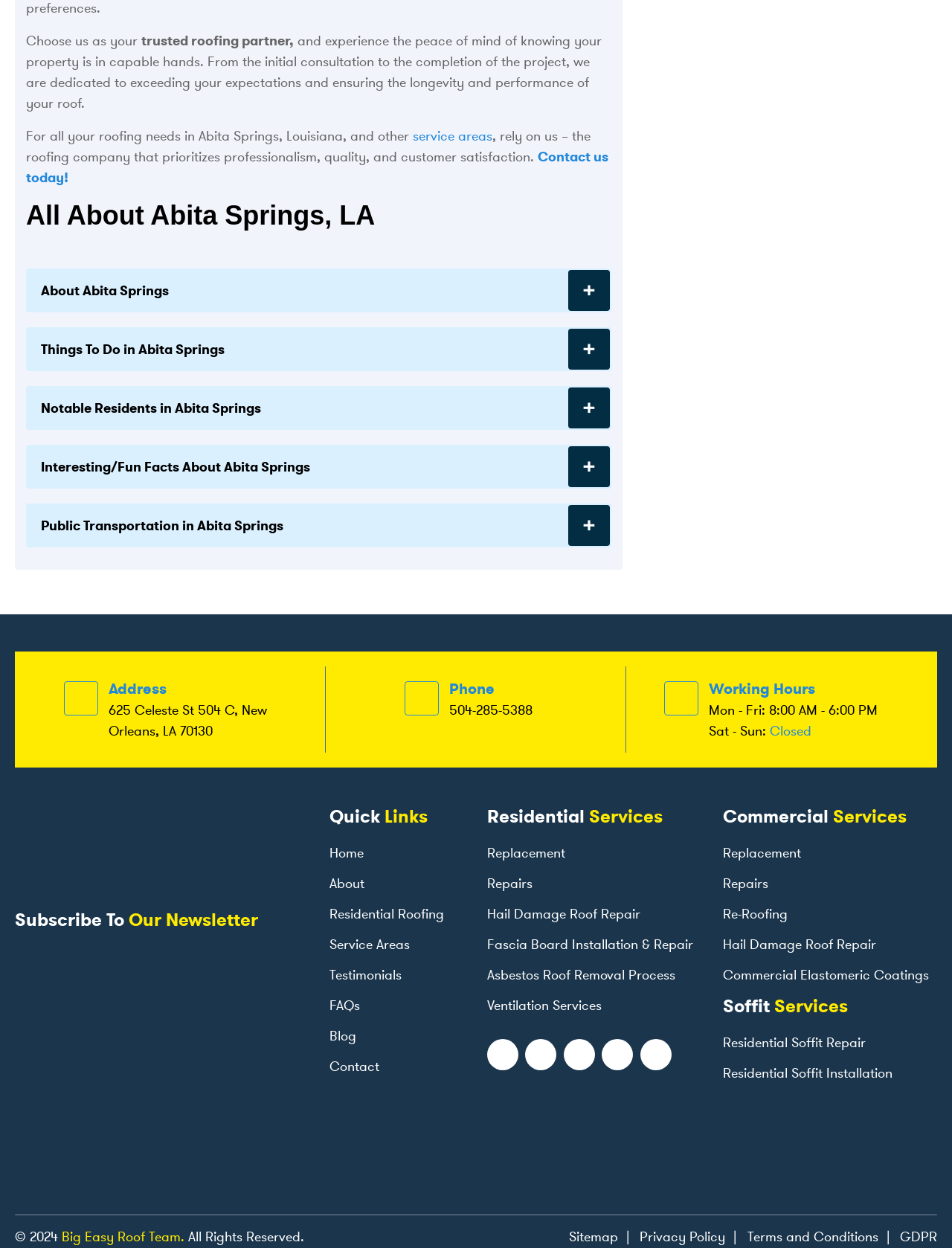Answer the following in one word or a short phrase: 
What is the name of the company?

Big Easy Roof Team